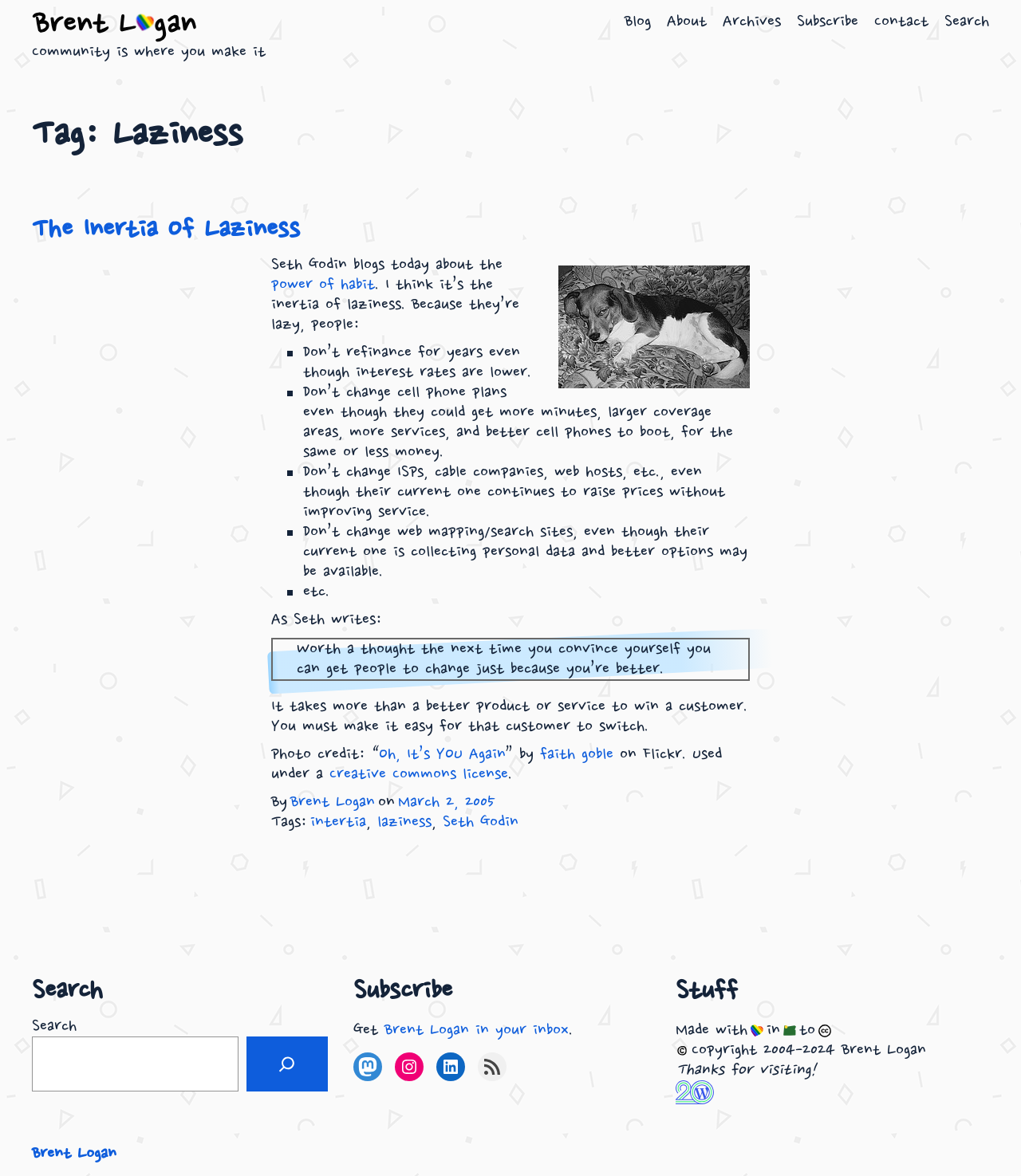Describe every aspect of the webpage in a detailed manner.

The webpage is a blog post titled "Tag: Laziness" by Brent Logan. At the top, there is a navigation menu with links to "Blog", "About", "Archives", "Subscribe", "Contact", and "Search". Below the navigation menu, there is a heading "The Inertia Of Laziness" followed by a link to the same title. 

To the right of the heading, there is a figure with an image related to laziness. The blog post discusses the concept of laziness, citing Seth Godin's blog, and includes a blockquote with a quote from Seth Godin. The post also lists several examples of laziness, such as not refinancing for better interest rates or not changing cell phone plans for better services.

Below the list, there is a photo credit with a link to the photographer's Flickr page. The post is followed by a section with the author's name, date of publication, and tags including "inertia", "laziness", and "Seth Godin".

On the right side of the page, there are several sections, including a search bar, a subscribe section with links to various social media platforms, and a "Stuff" section with links to the author's location and a "share" button. At the bottom of the page, there is a copyright notice and a message thanking visitors for stopping by.